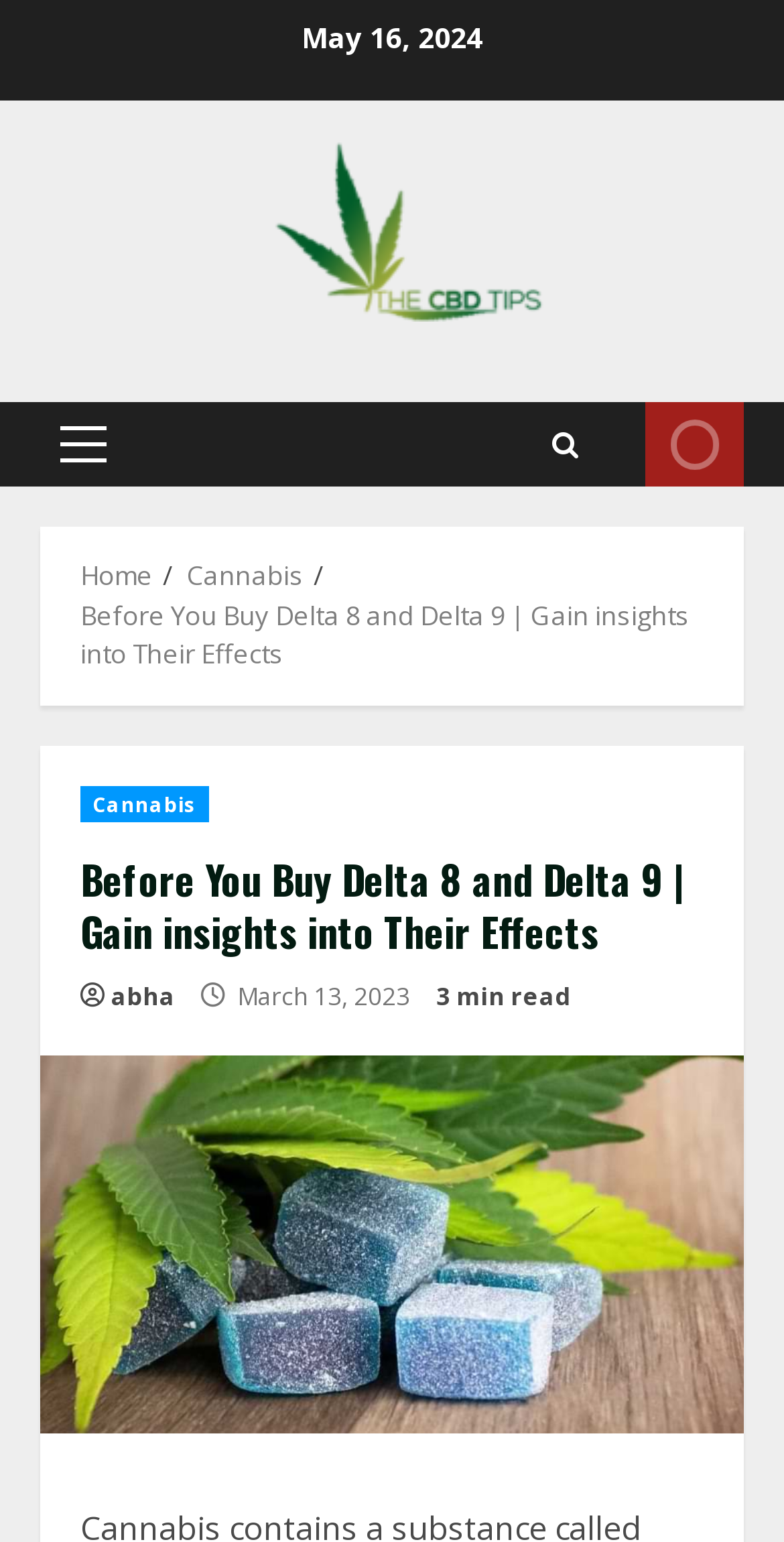Please use the details from the image to answer the following question comprehensively:
What is the topic of the current article?

I found the topic of the current article by looking at the breadcrumbs navigation element and found the link element with the text 'Cannabis' which is one of the breadcrumbs.